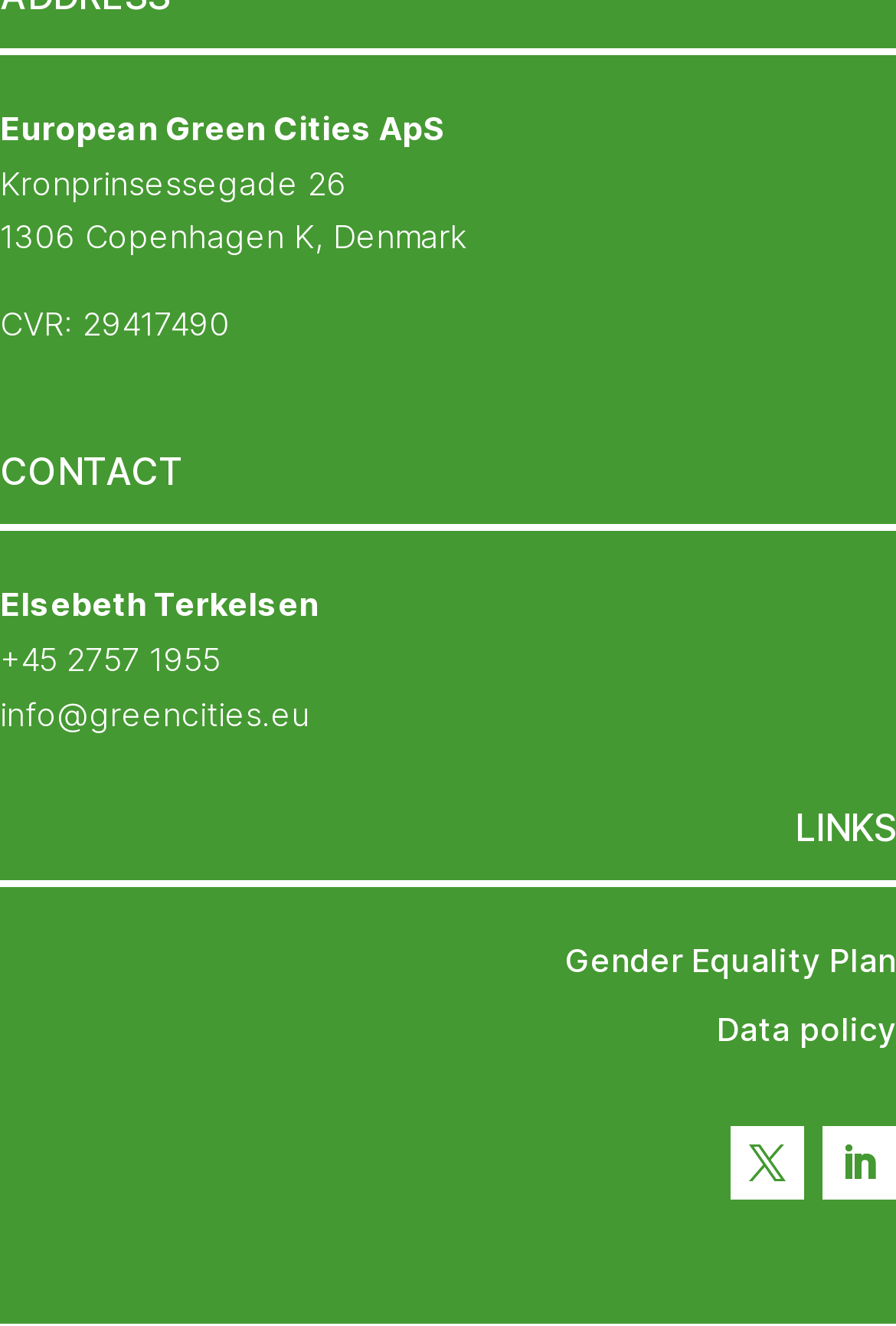Provide the bounding box coordinates of the HTML element this sentence describes: "Follow". The bounding box coordinates consist of four float numbers between 0 and 1, i.e., [left, top, right, bottom].

[0.918, 0.849, 1.0, 0.904]